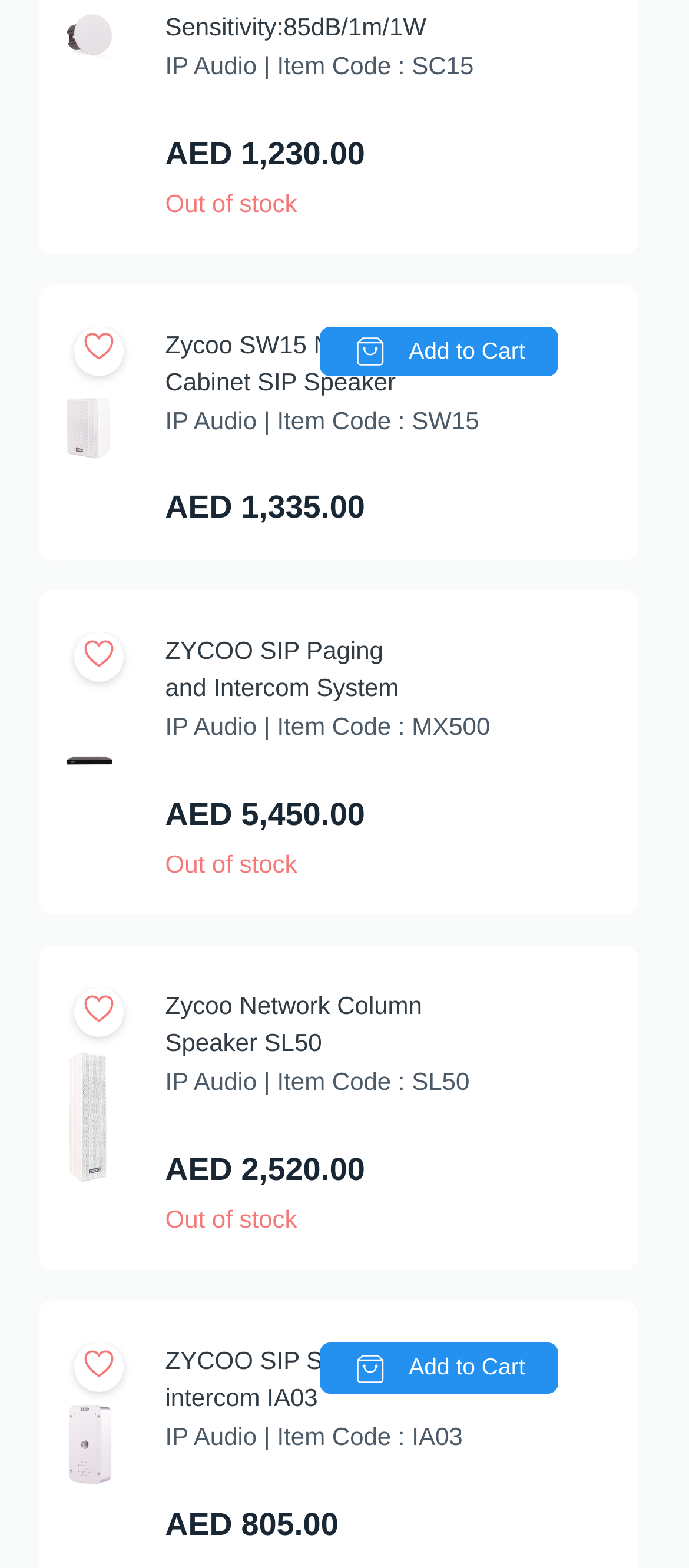Is the Zycoo SIP Paging and Intercom System in stock?
Using the information from the image, provide a comprehensive answer to the question.

I found the status of Zycoo SIP Paging and Intercom System by looking at the StaticText element with the text 'Out of stock' which is located below the image of the product.